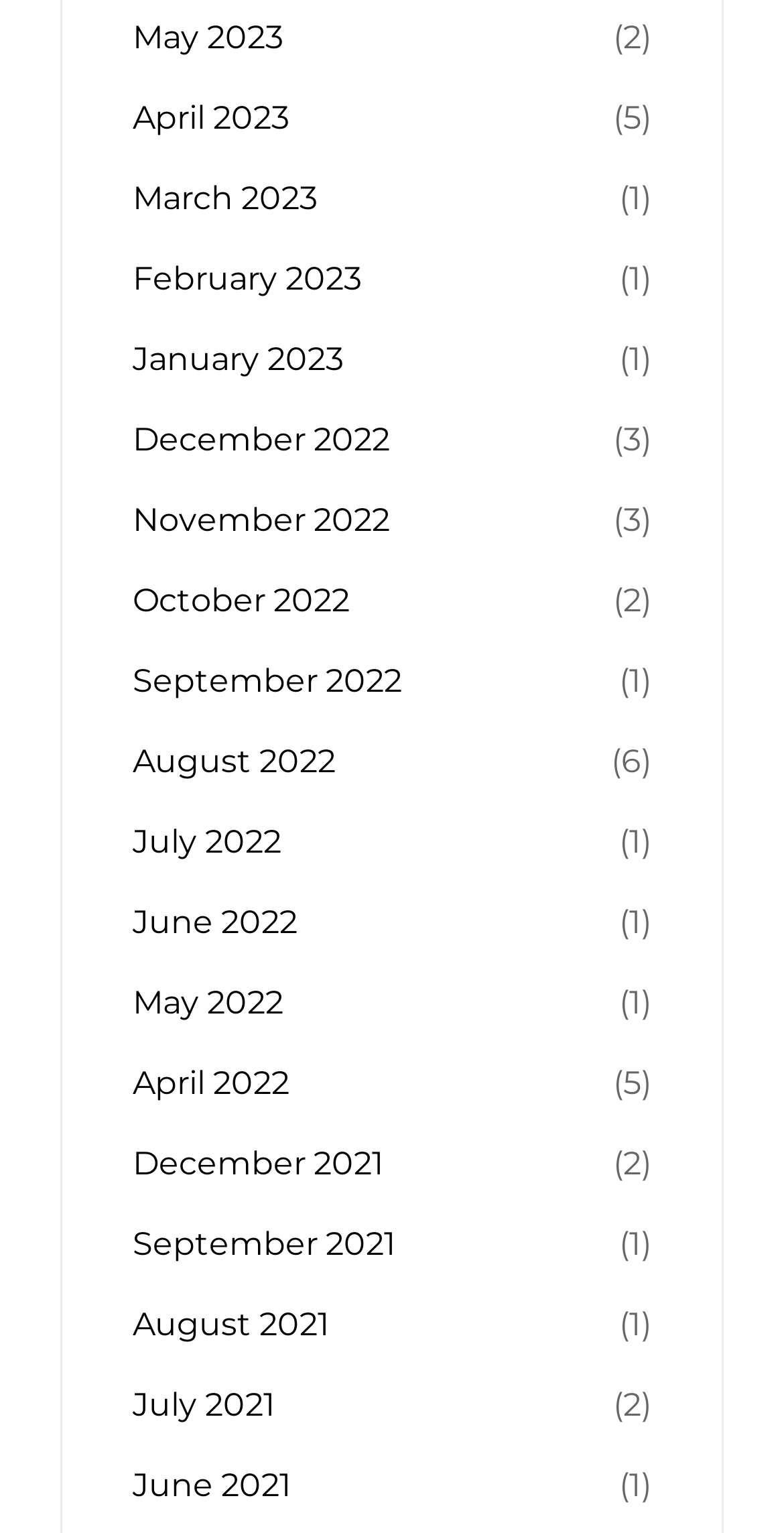Pinpoint the bounding box coordinates of the clickable area needed to execute the instruction: "View April 2022". The coordinates should be specified as four float numbers between 0 and 1, i.e., [left, top, right, bottom].

[0.169, 0.688, 0.369, 0.725]